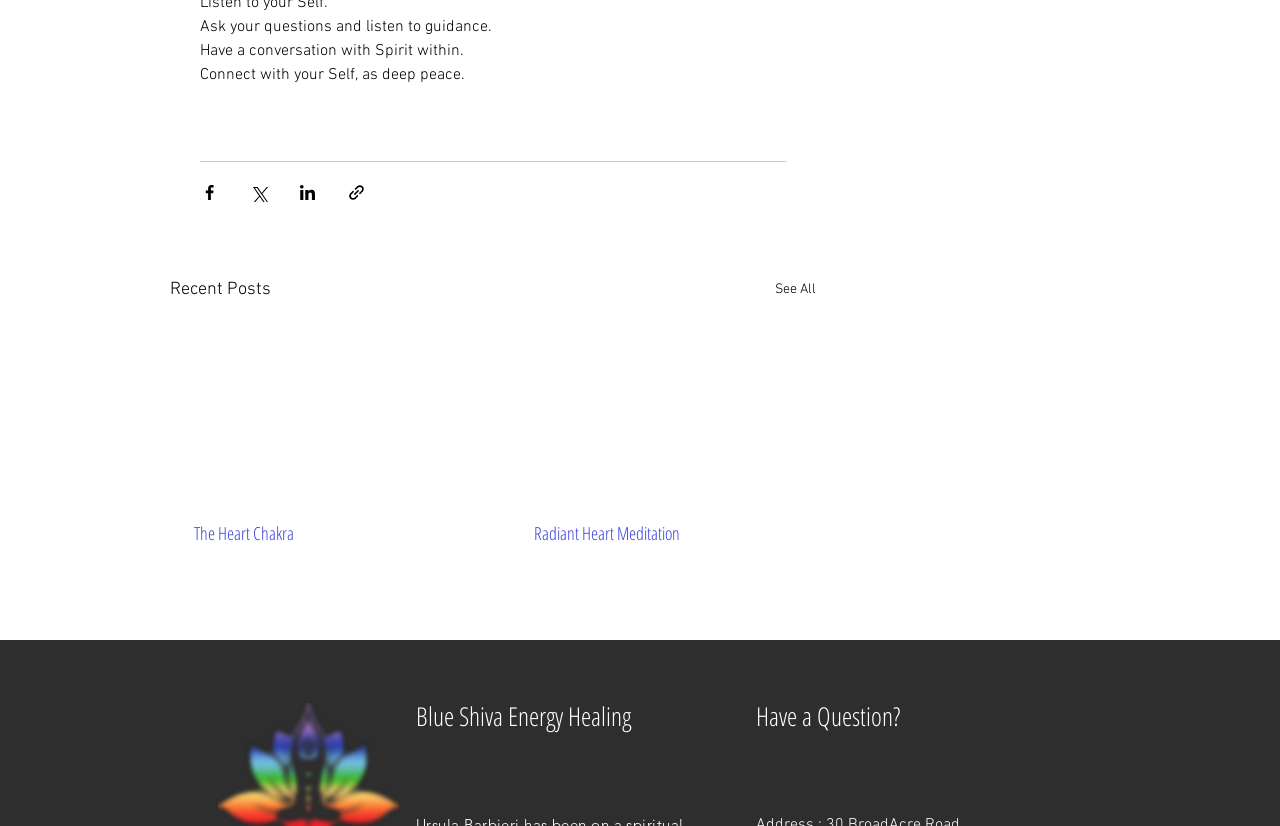Locate the bounding box coordinates of the UI element described by: "The Heart Chakra". Provide the coordinates as four float numbers between 0 and 1, formatted as [left, top, right, bottom].

[0.152, 0.63, 0.353, 0.659]